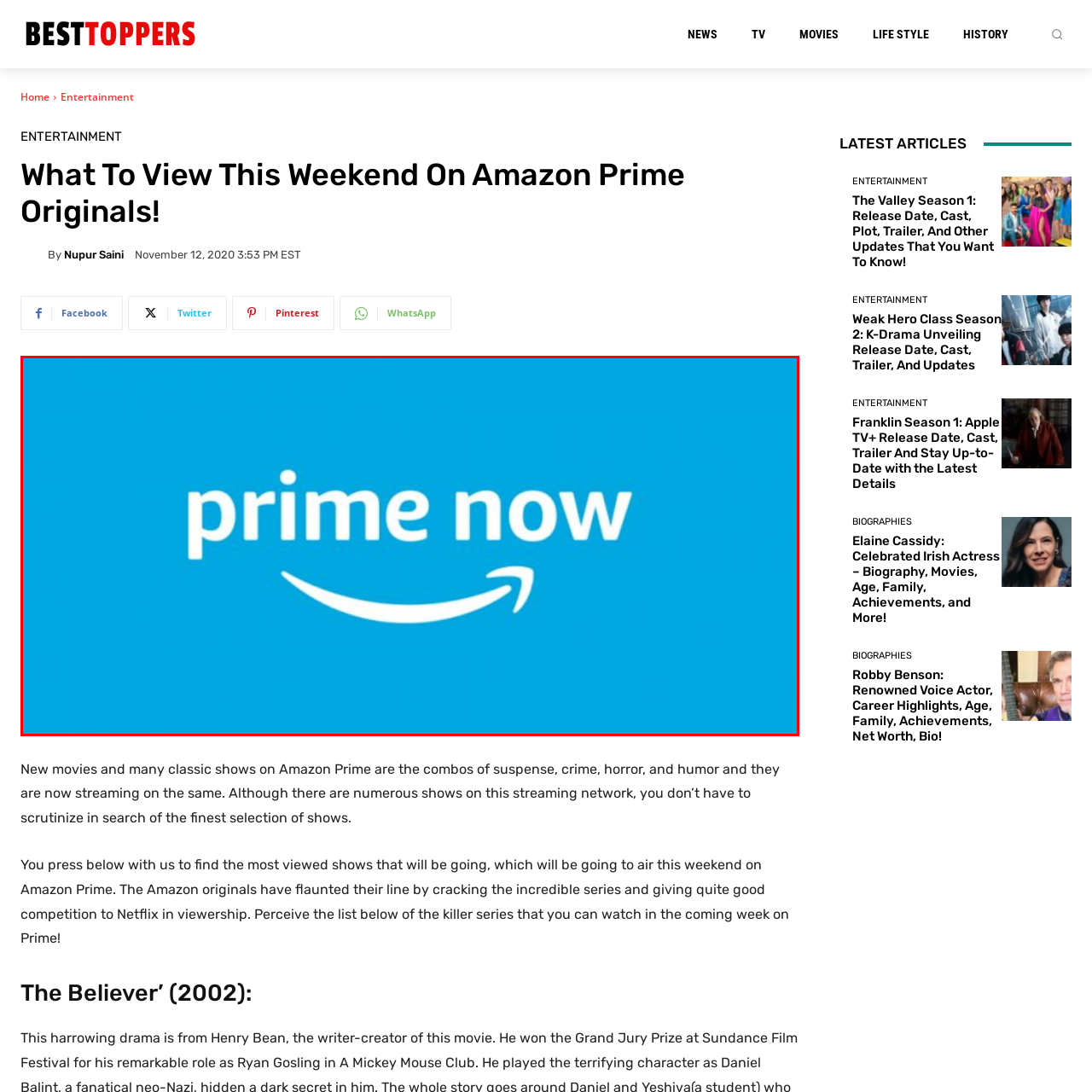Please look at the image highlighted by the red box, What font style is used for the 'prime now' text?
 Provide your answer using a single word or phrase.

elegant, bold white